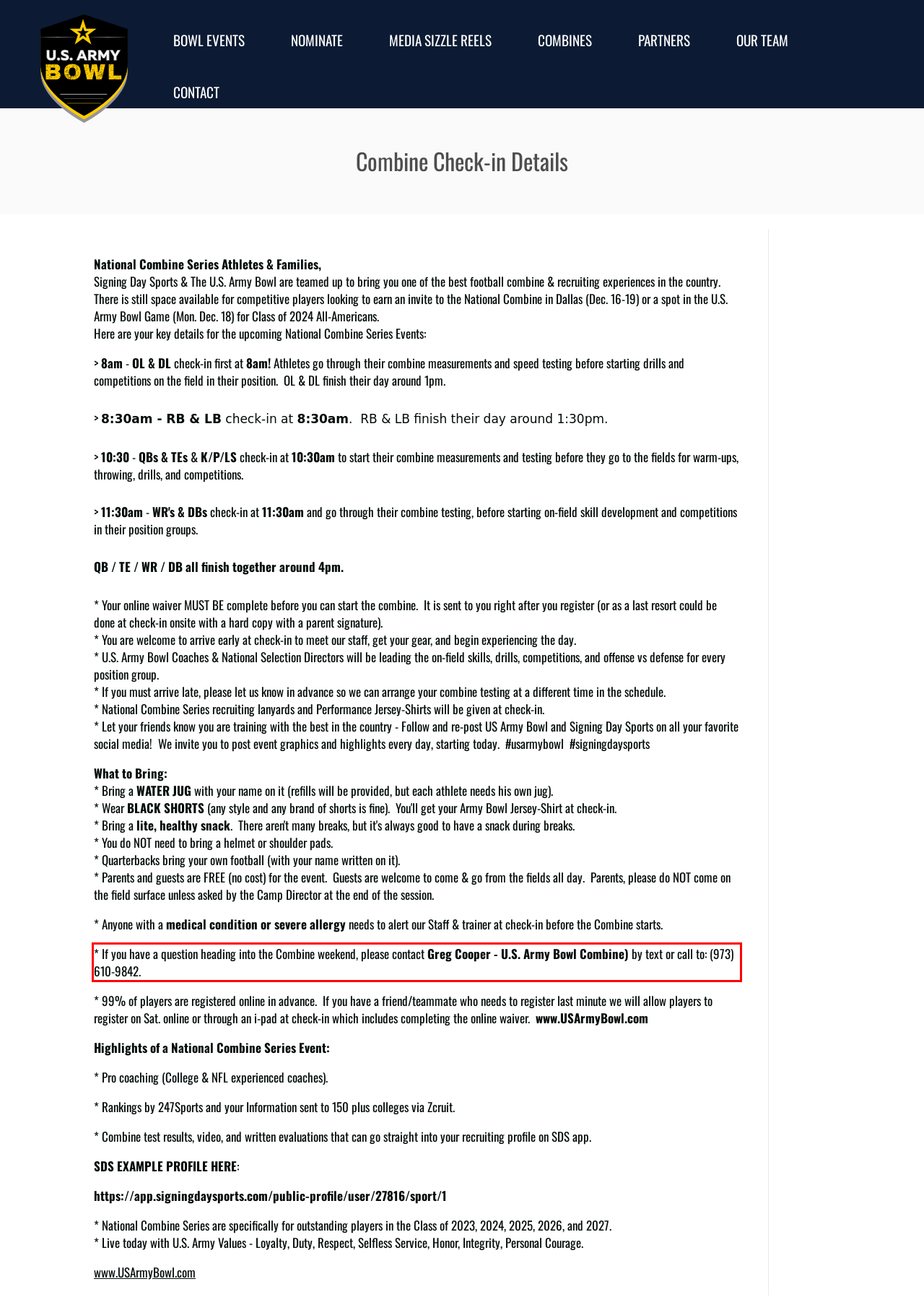View the screenshot of the webpage and identify the UI element surrounded by a red bounding box. Extract the text contained within this red bounding box.

* If you have a question heading into the Combine weekend, please contact Greg Cooper - U.S. Army Bowl Combine) by text or call to: (973) 610-9842.